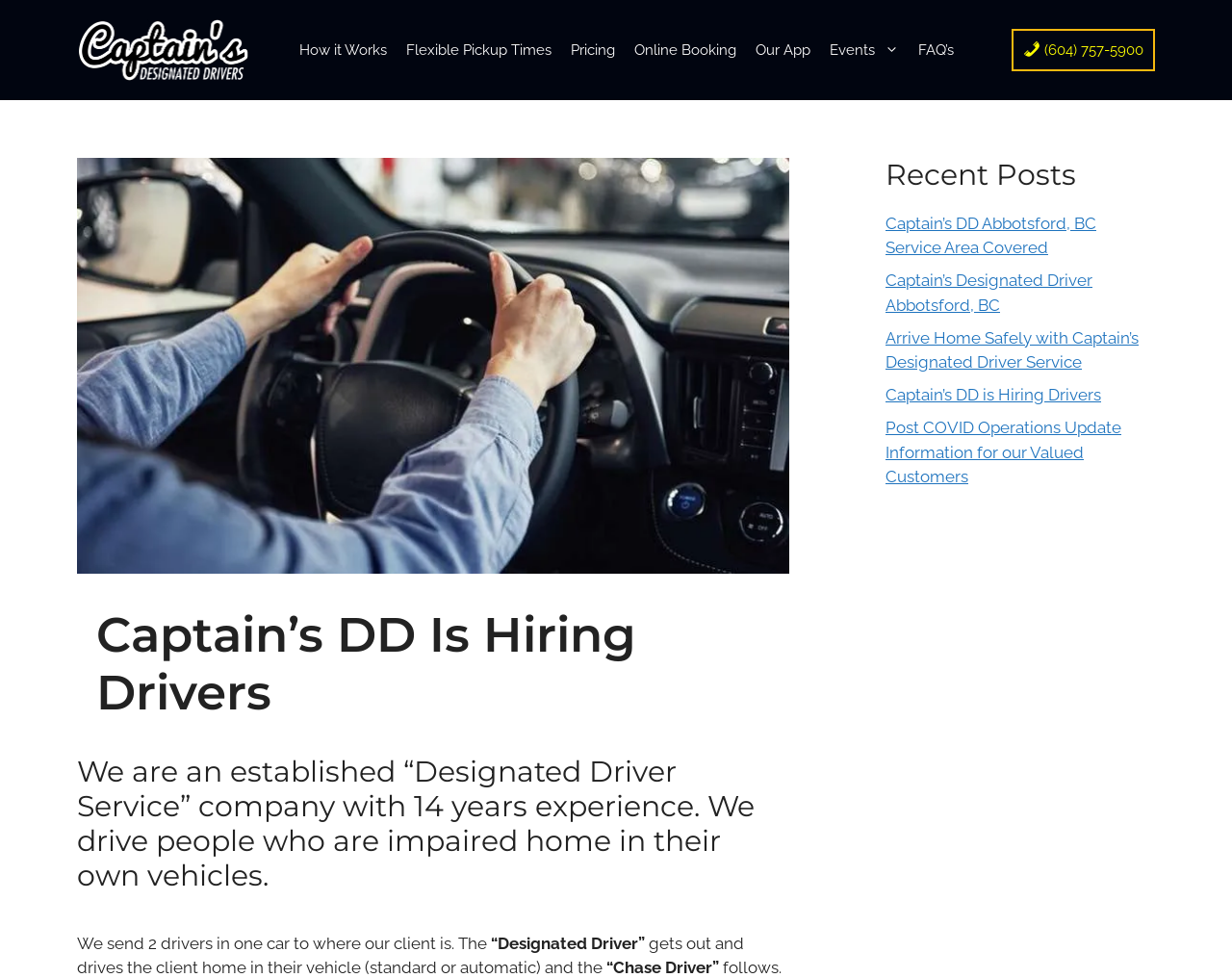How many drivers are sent to the client's location?
Using the visual information, answer the question in a single word or phrase.

2